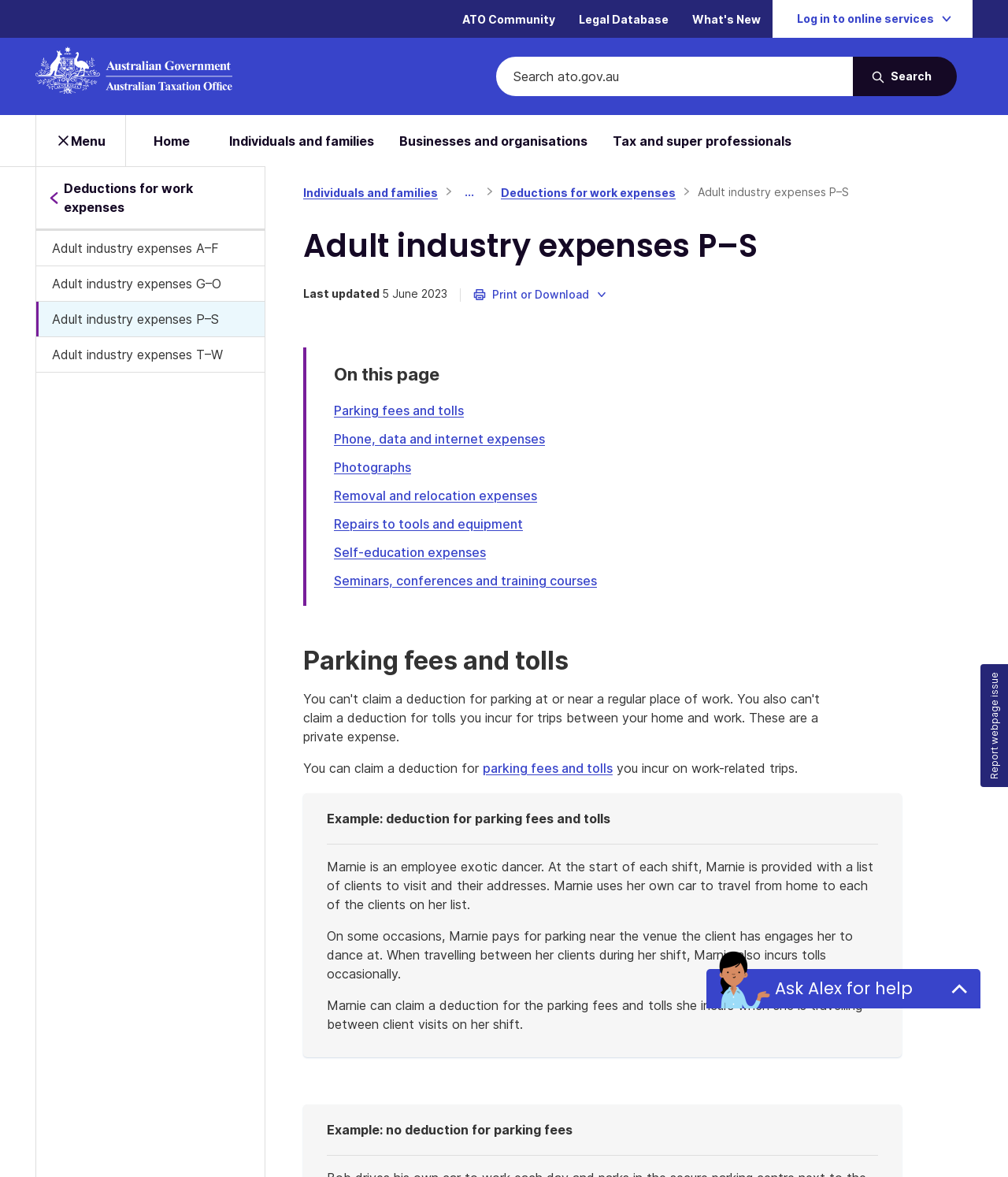Generate a detailed explanation of the webpage's features and information.

The webpage is from the Australian Taxation Office, and its main topic is "Adult industry expenses P–S". At the top, there are several links to other sections of the website, including "ATO Community", "Legal Database", and "What's New". On the top right, there is a button to log in to online services, accompanied by a small image. Below this, there is a search bar with a button and a magnifying glass icon.

On the left side, there is a menu button with an image, which expands to show links to different sections, including "Home", "Individuals and families", "Businesses and organisations", and "Tax and super professionals". Below this, there are links to other pages related to adult industry expenses, such as "A–F", "G–O", "T–W", and the current page "P–S".

The main content of the page is divided into sections. The first section has a heading "Adult industry expenses P–S" and a breadcrumb navigation showing the path to this page. Below this, there is a section with a heading "On this page", which lists links to various topics, including "Parking fees and tolls", "Phone, data and internet expenses", and "Self-education expenses".

The main content of the page is organized into sections, each with a heading and descriptive text. The first section is about "Parking fees and tolls", which explains that employees can claim a deduction for parking fees and tolls incurred on work-related trips. This section includes an example of an exotic dancer who can claim a deduction for parking fees and tolls incurred while traveling between clients.

Throughout the page, there are various buttons and images, including a "Print or Download" button, a "Menu" button, and an "Ask Alex for help" button at the bottom.